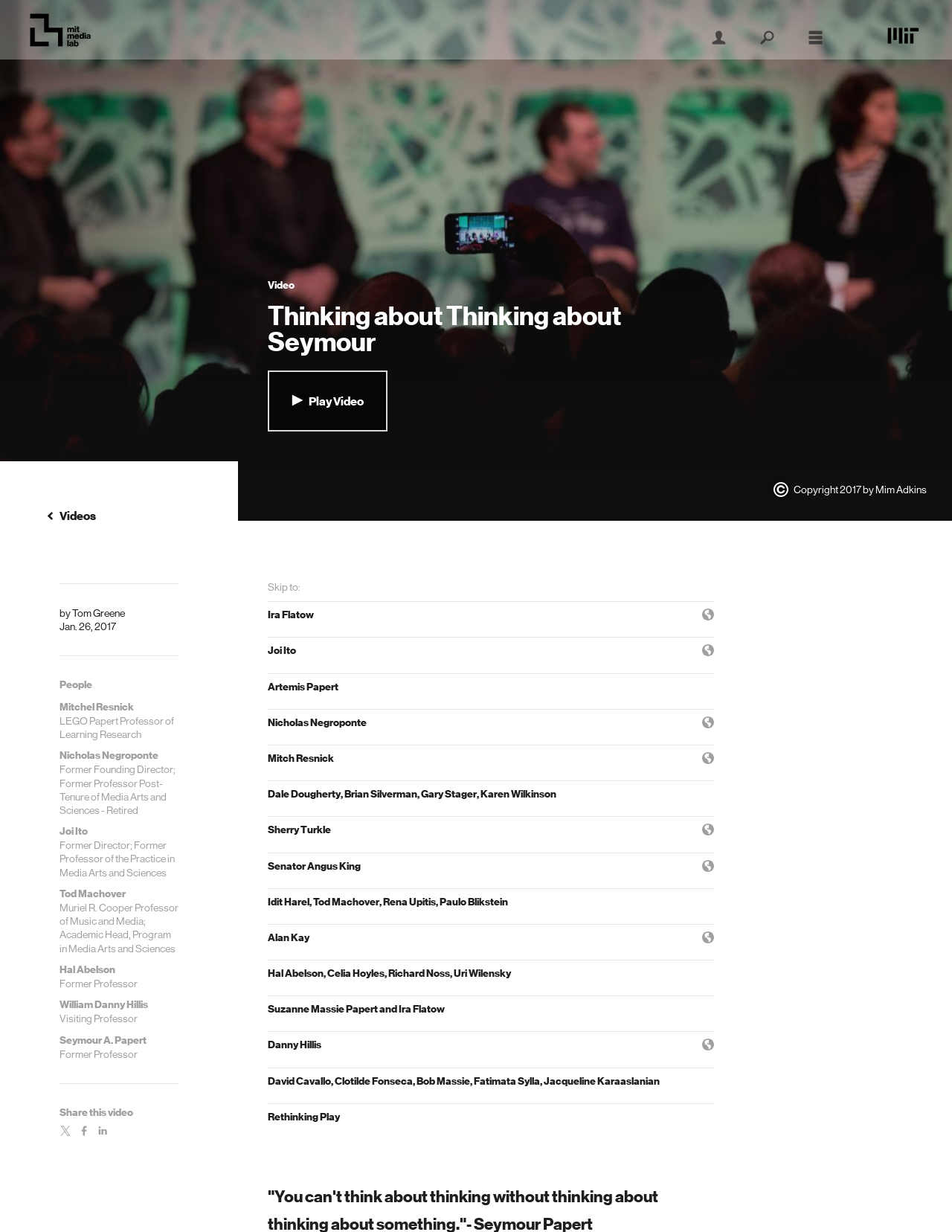Highlight the bounding box coordinates of the region I should click on to meet the following instruction: "View videos".

[0.062, 0.413, 0.188, 0.425]